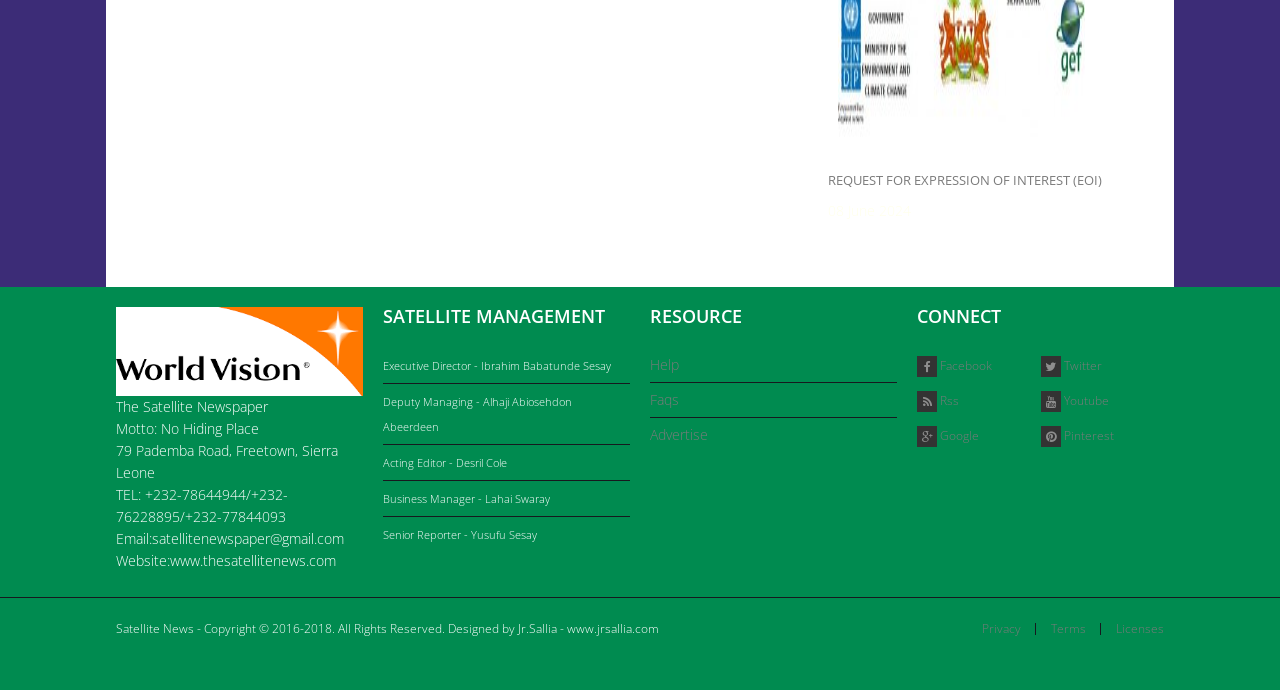Find the bounding box coordinates of the clickable region needed to perform the following instruction: "Get help". The coordinates should be provided as four float numbers between 0 and 1, i.e., [left, top, right, bottom].

[0.508, 0.511, 0.701, 0.546]